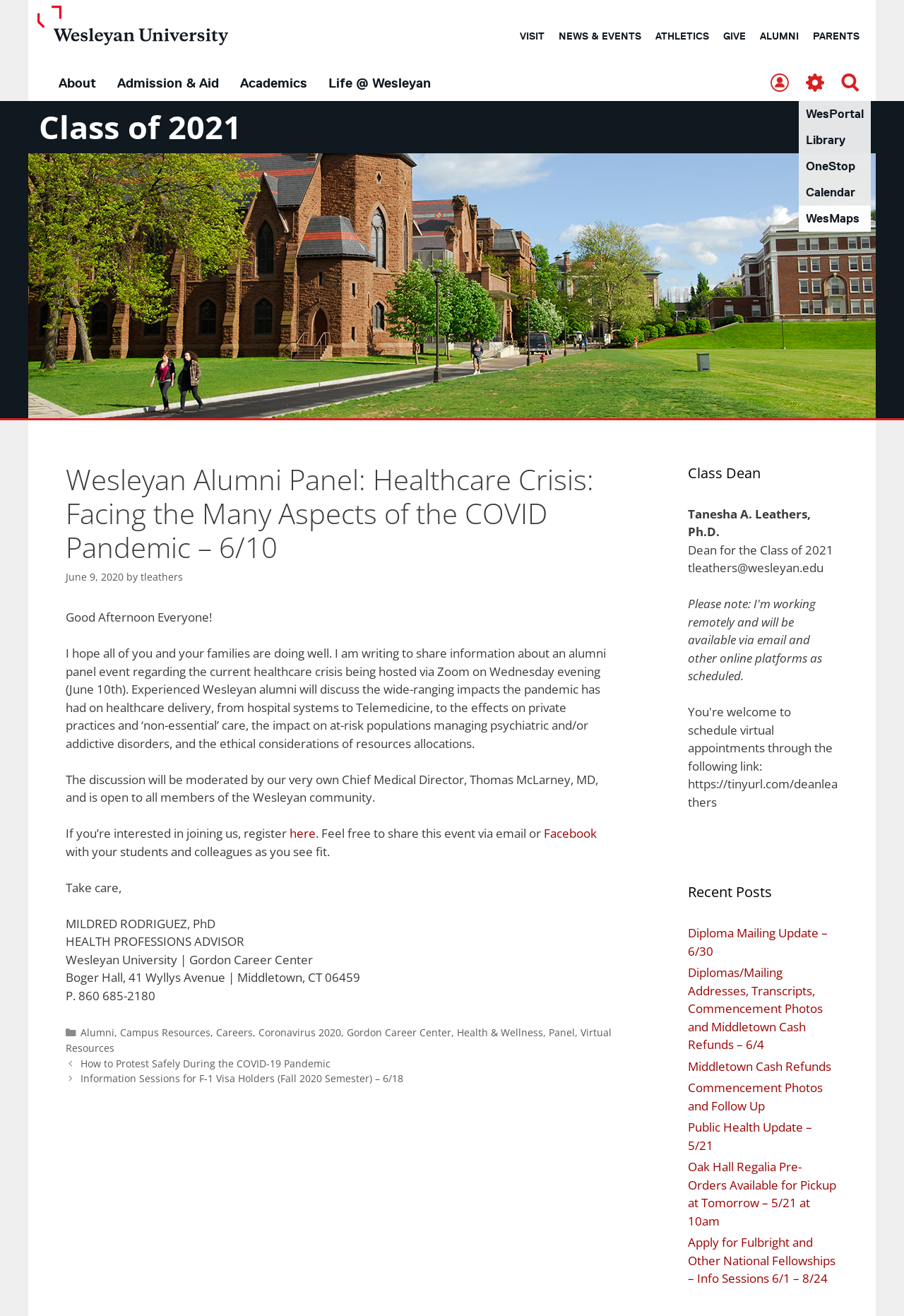Please identify the bounding box coordinates of the element that needs to be clicked to perform the following instruction: "Visit the 'Class of 2021' page".

[0.043, 0.08, 0.267, 0.113]